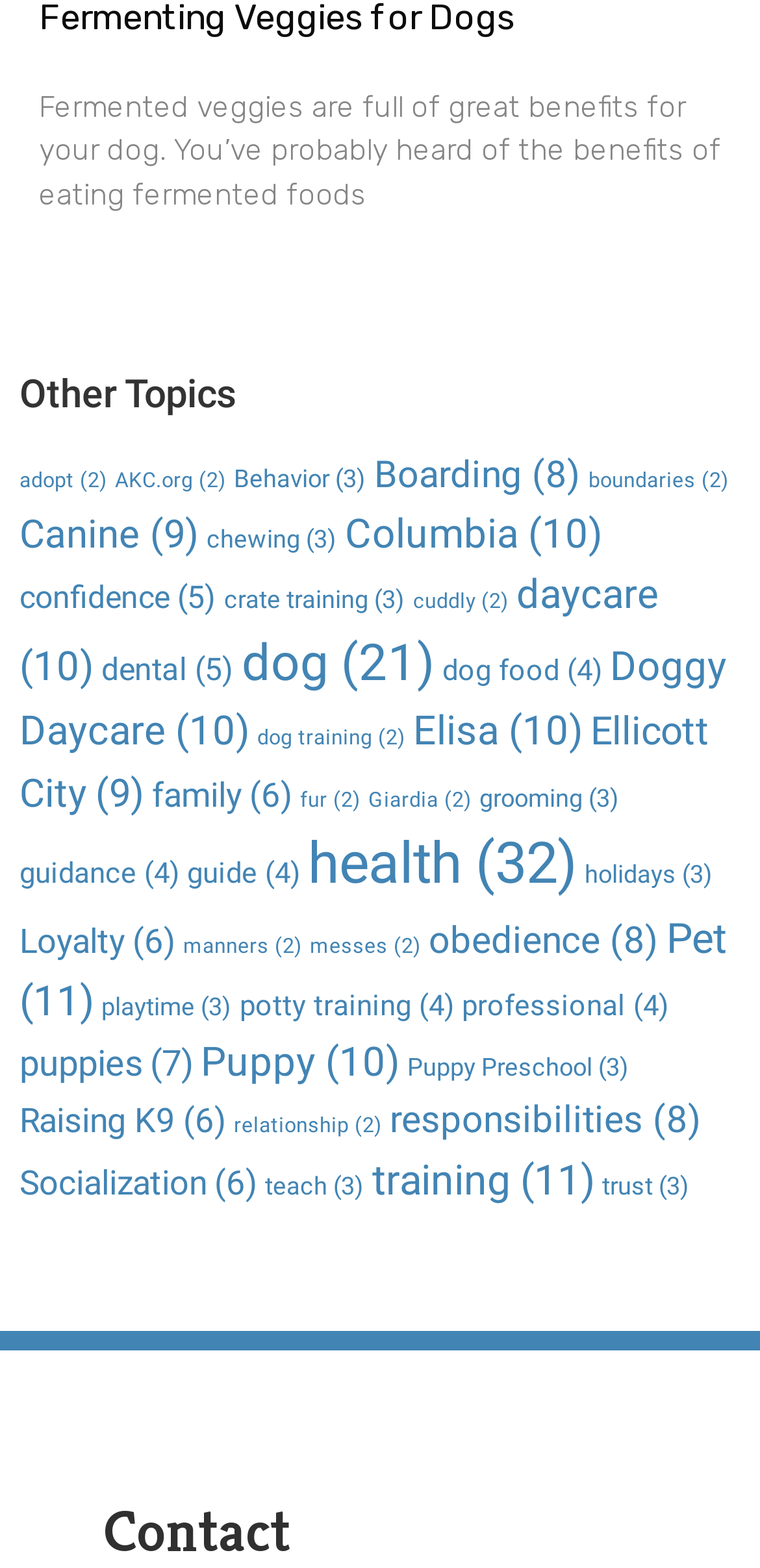Indicate the bounding box coordinates of the element that must be clicked to execute the instruction: "view 'Behavior' topics". The coordinates should be given as four float numbers between 0 and 1, i.e., [left, top, right, bottom].

[0.308, 0.296, 0.482, 0.315]